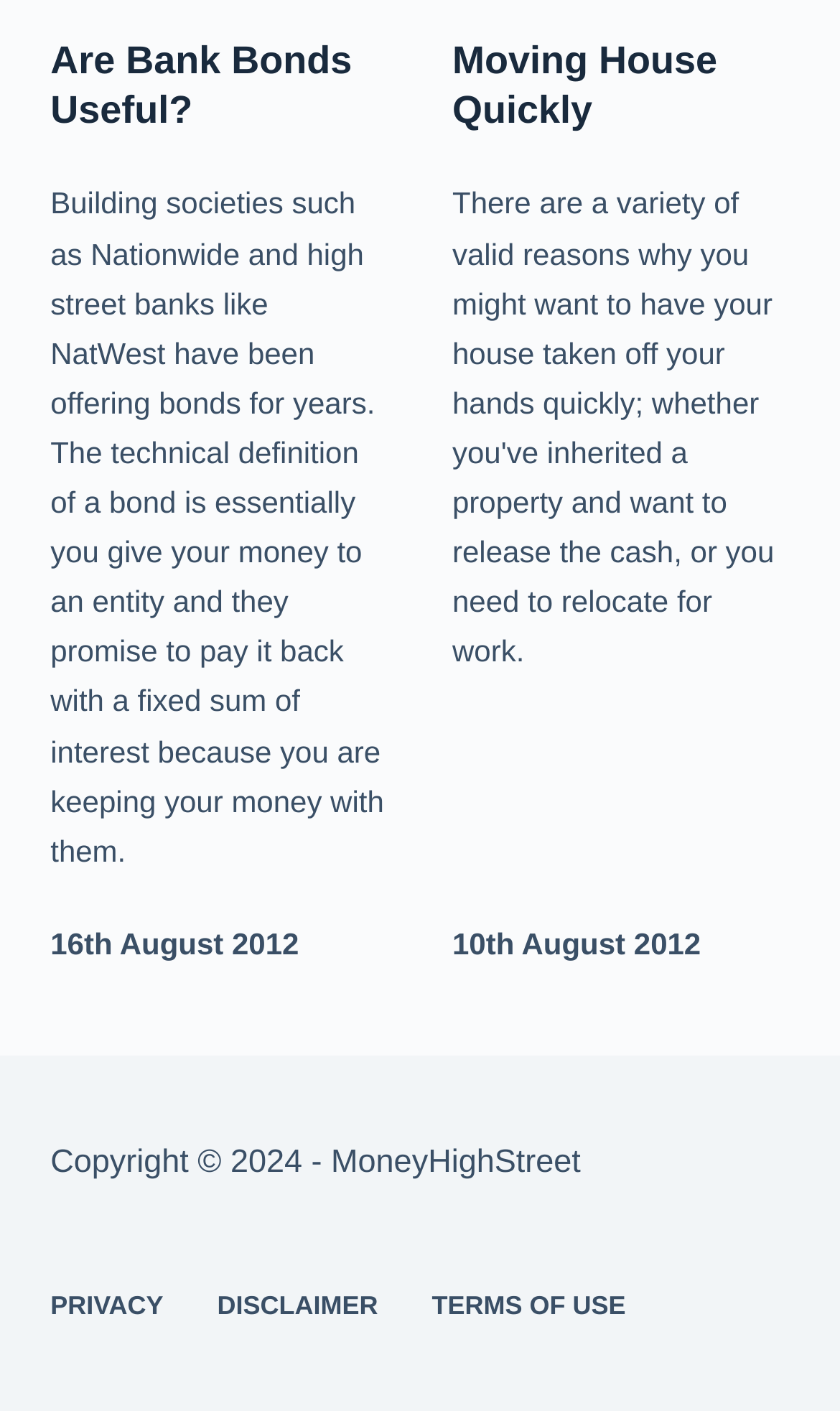What is the orientation of the footer menu?
Observe the image and answer the question with a one-word or short phrase response.

horizontal